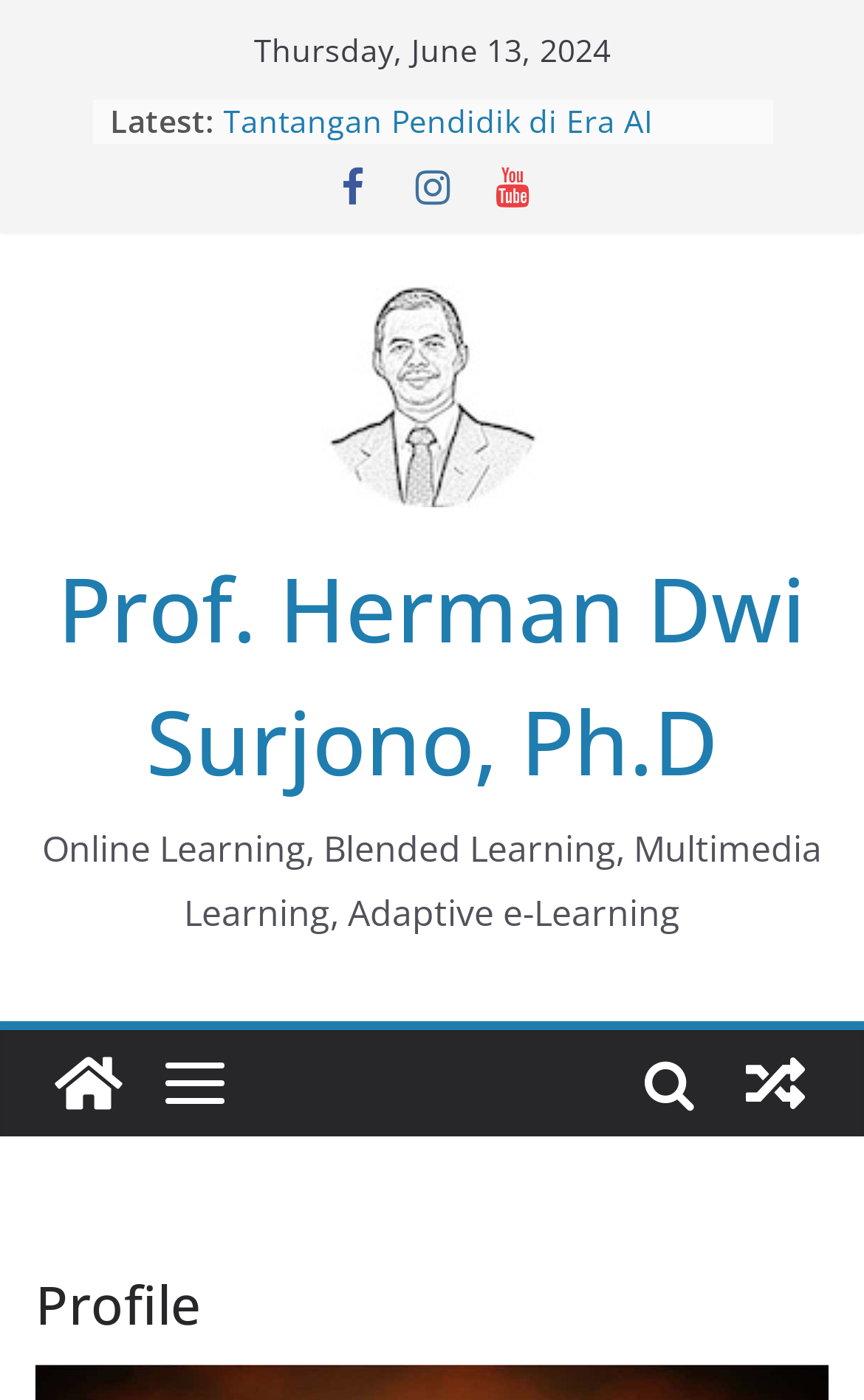Give a short answer using one word or phrase for the question:
What are the topics of interest for the person?

Online Learning, Blended Learning, etc.